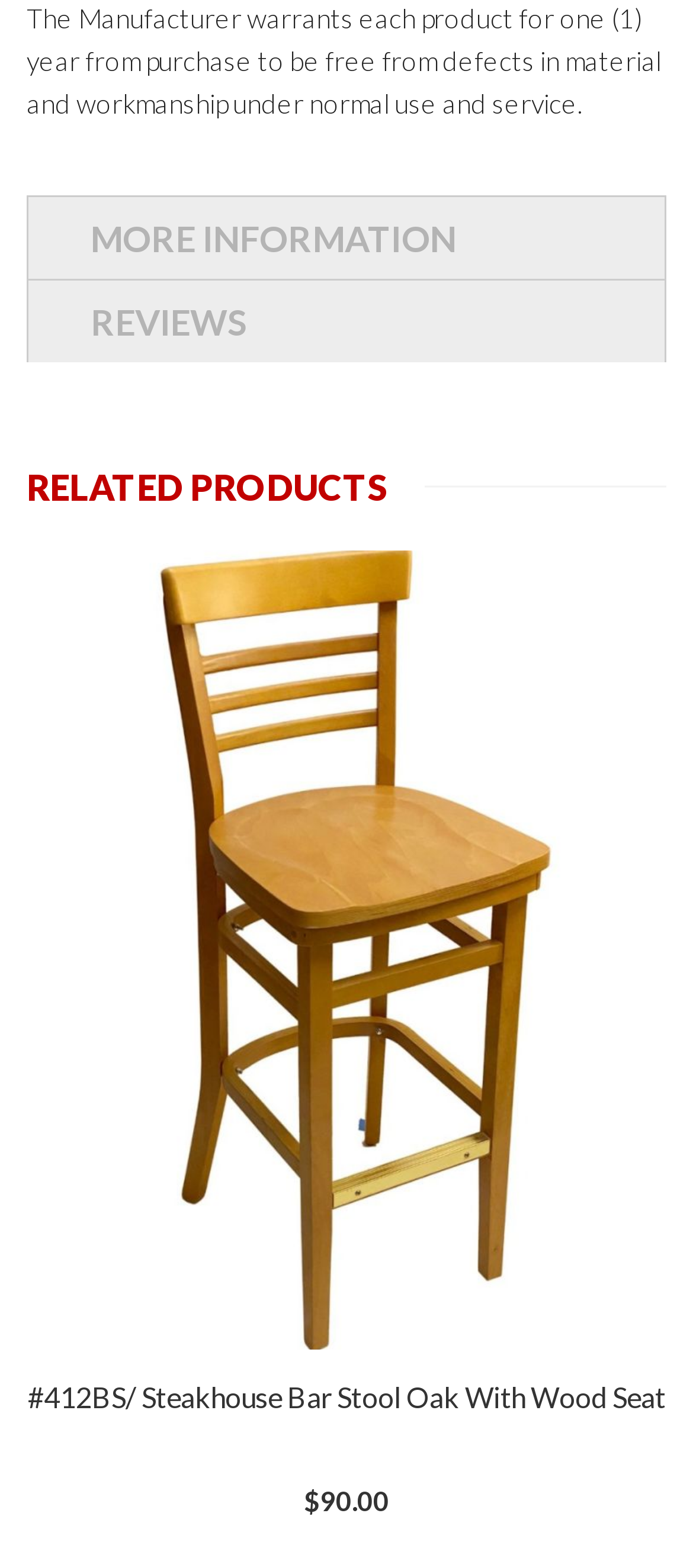Locate the bounding box coordinates of the area that needs to be clicked to fulfill the following instruction: "View #412BS/ Steakhouse Bar Stool Oak With Wood Seat product". The coordinates should be in the format of four float numbers between 0 and 1, namely [left, top, right, bottom].

[0.038, 0.351, 0.962, 0.86]